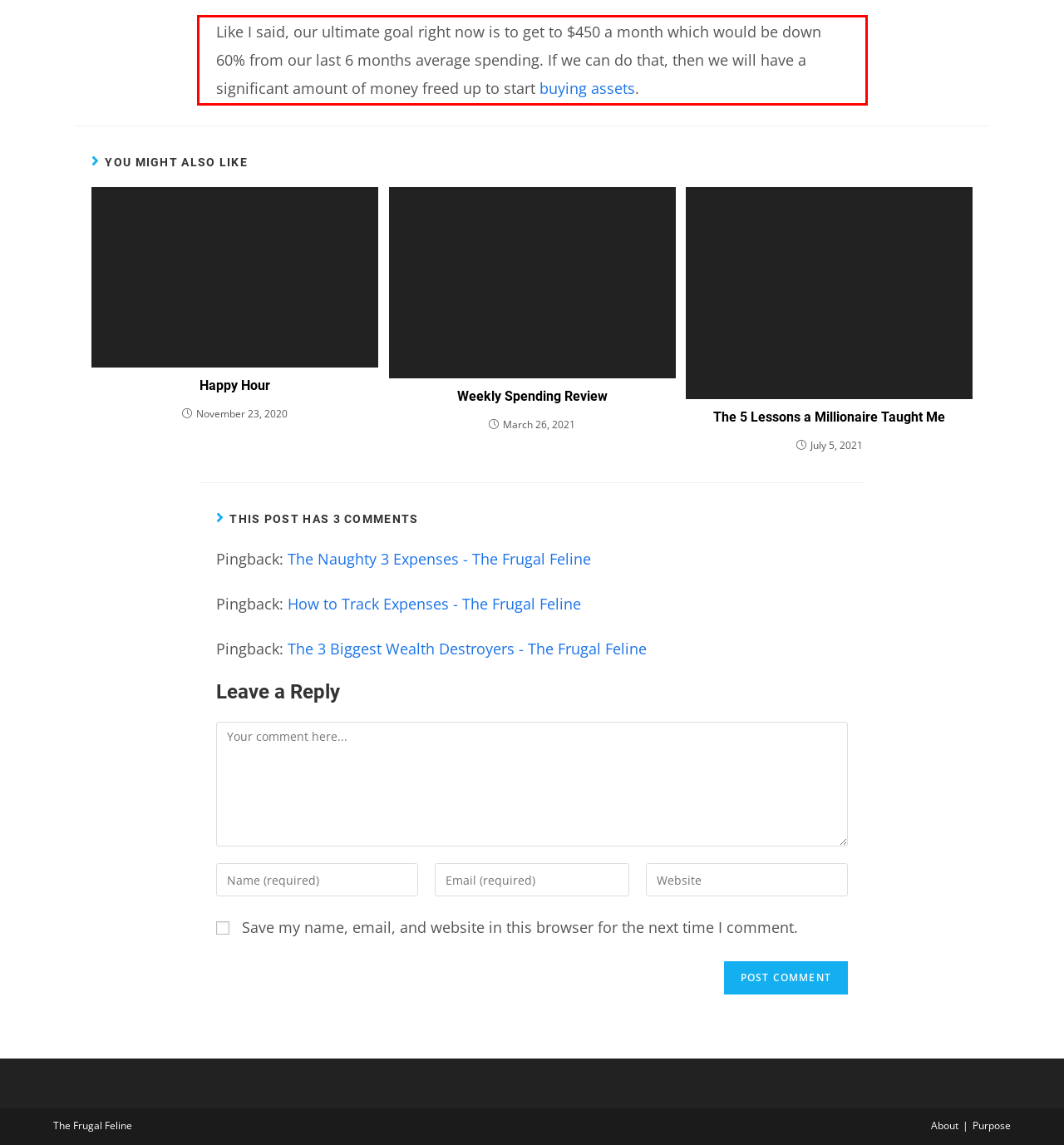You are presented with a screenshot containing a red rectangle. Extract the text found inside this red bounding box.

Like I said, our ultimate goal right now is to get to $450 a month which would be down 60% from our last 6 months average spending. If we can do that, then we will have a significant amount of money freed up to start buying assets.